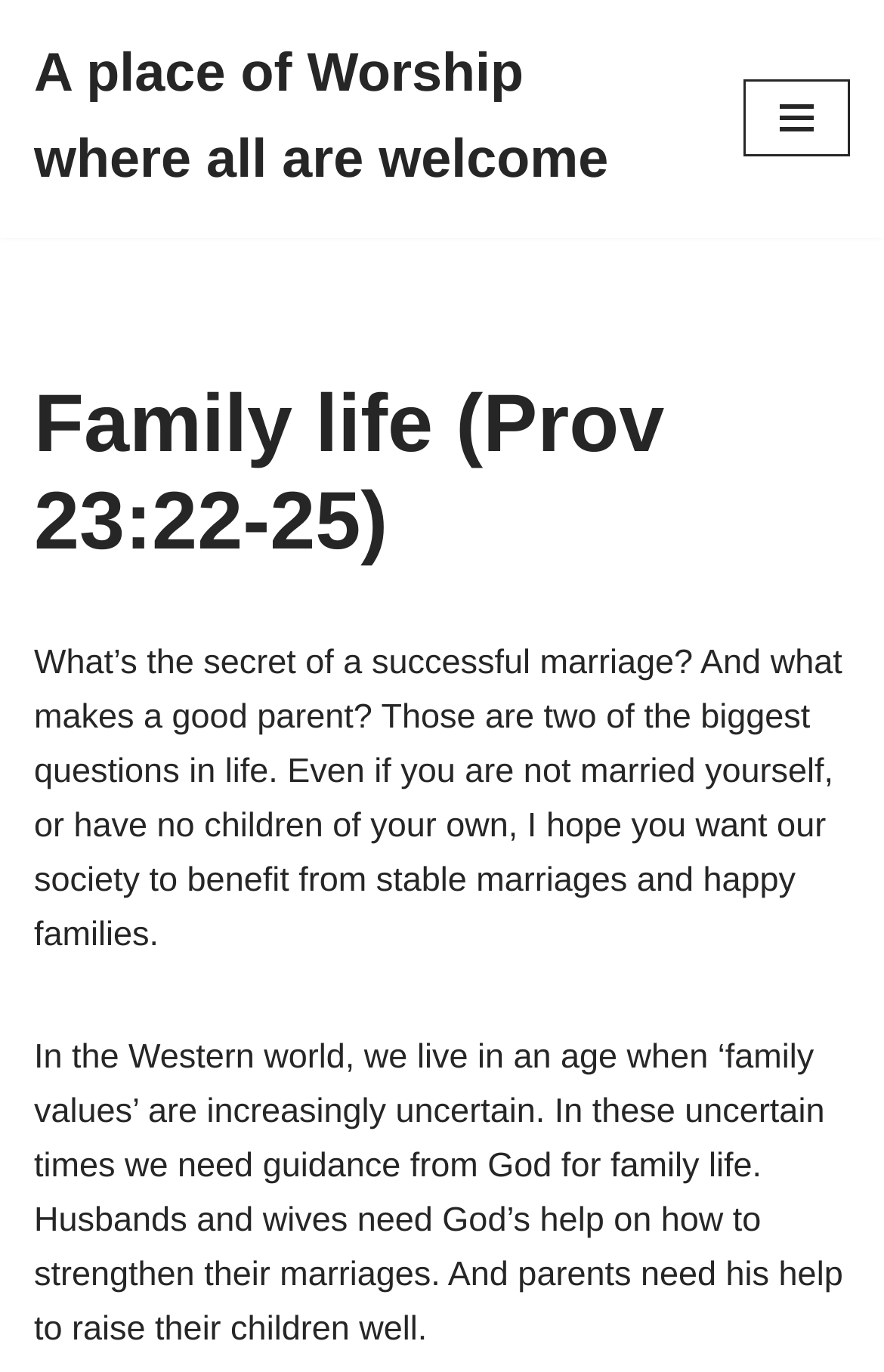Determine the bounding box of the UI element mentioned here: "Navigation Menu". The coordinates must be in the format [left, top, right, bottom] with values ranging from 0 to 1.

[0.841, 0.058, 0.962, 0.115]